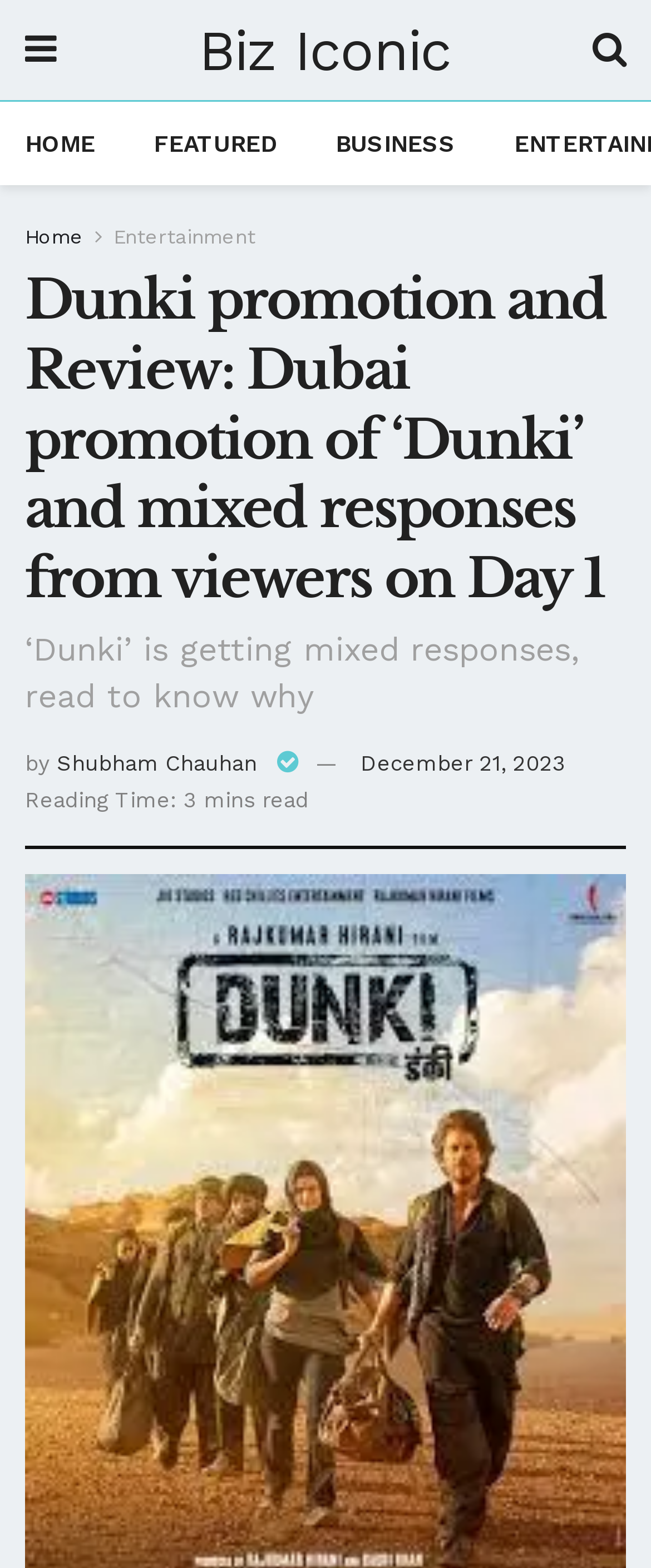Determine the main headline from the webpage and extract its text.

Dunki promotion and Review: Dubai promotion of ‘Dunki’ and mixed responses from viewers on Day 1